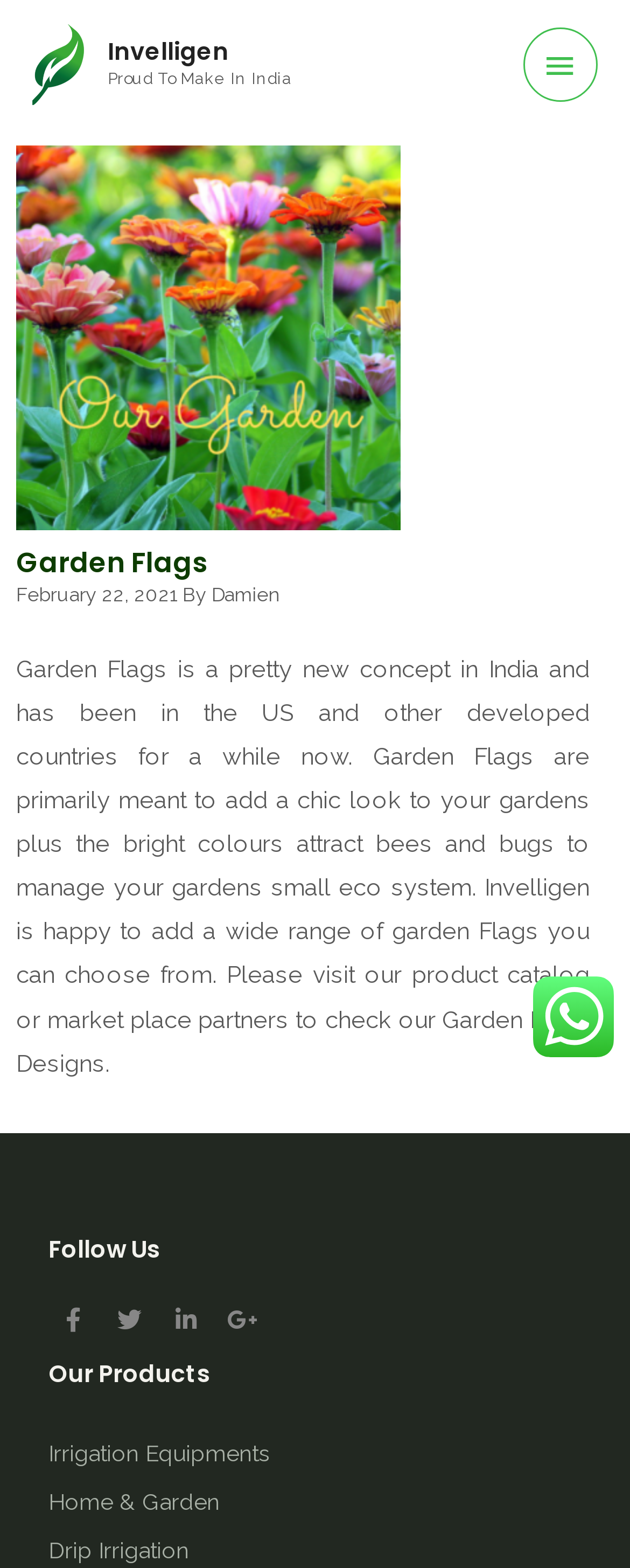Please give a concise answer to this question using a single word or phrase: 
What type of products does Invelligen offer?

Irrigation Equipments, Home & Garden